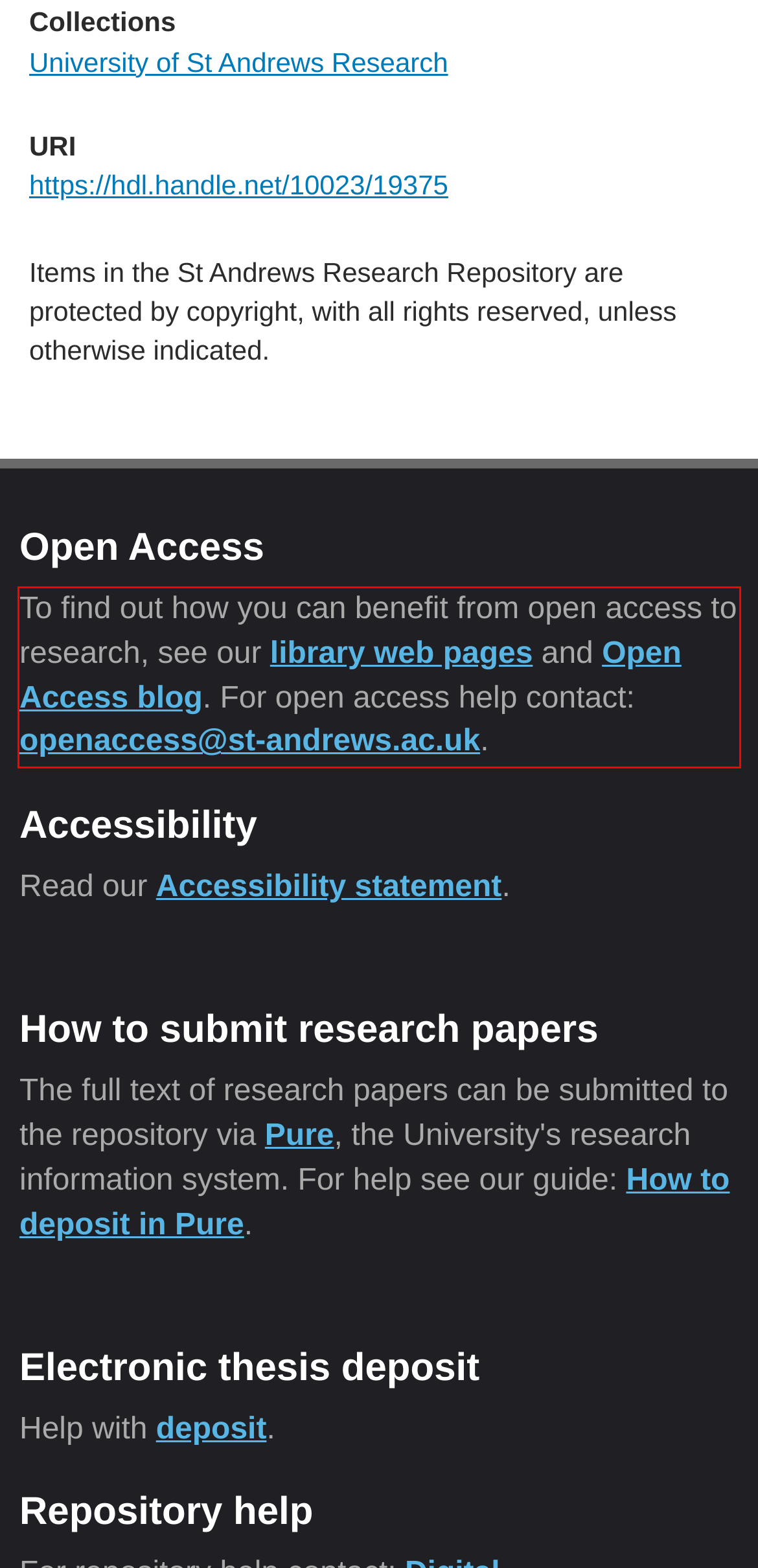Look at the webpage screenshot and recognize the text inside the red bounding box.

To find out how you can benefit from open access to research, see our library web pages and Open Access blog. For open access help contact: openaccess@st-andrews.ac.uk.